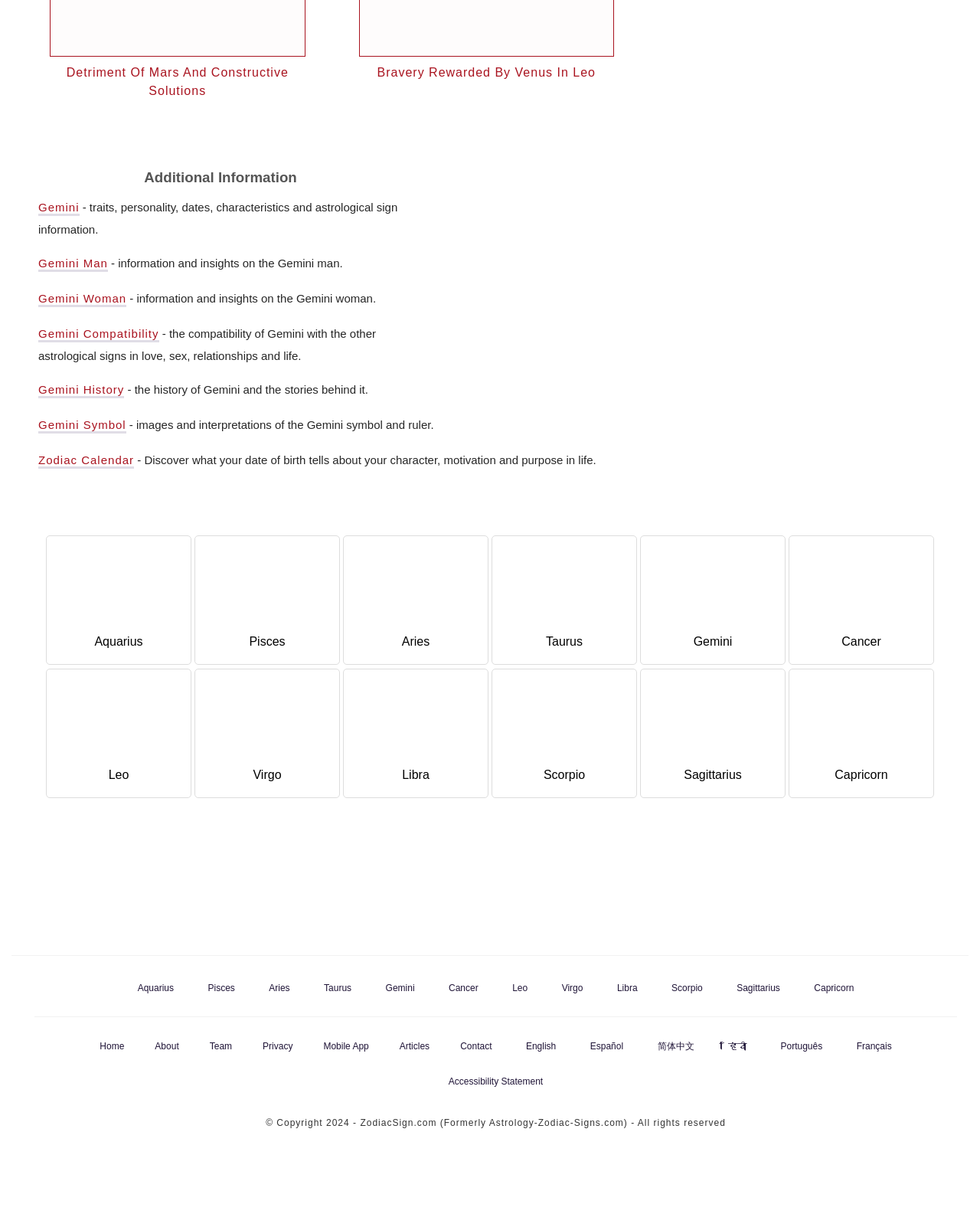Provide a thorough and detailed response to the question by examining the image: 
What is the astrological sign of the image at the top of the page?

The image at the top of the page is labeled 'Gemini Information', and it is an image of the Gemini symbol, which is an astrological sign.